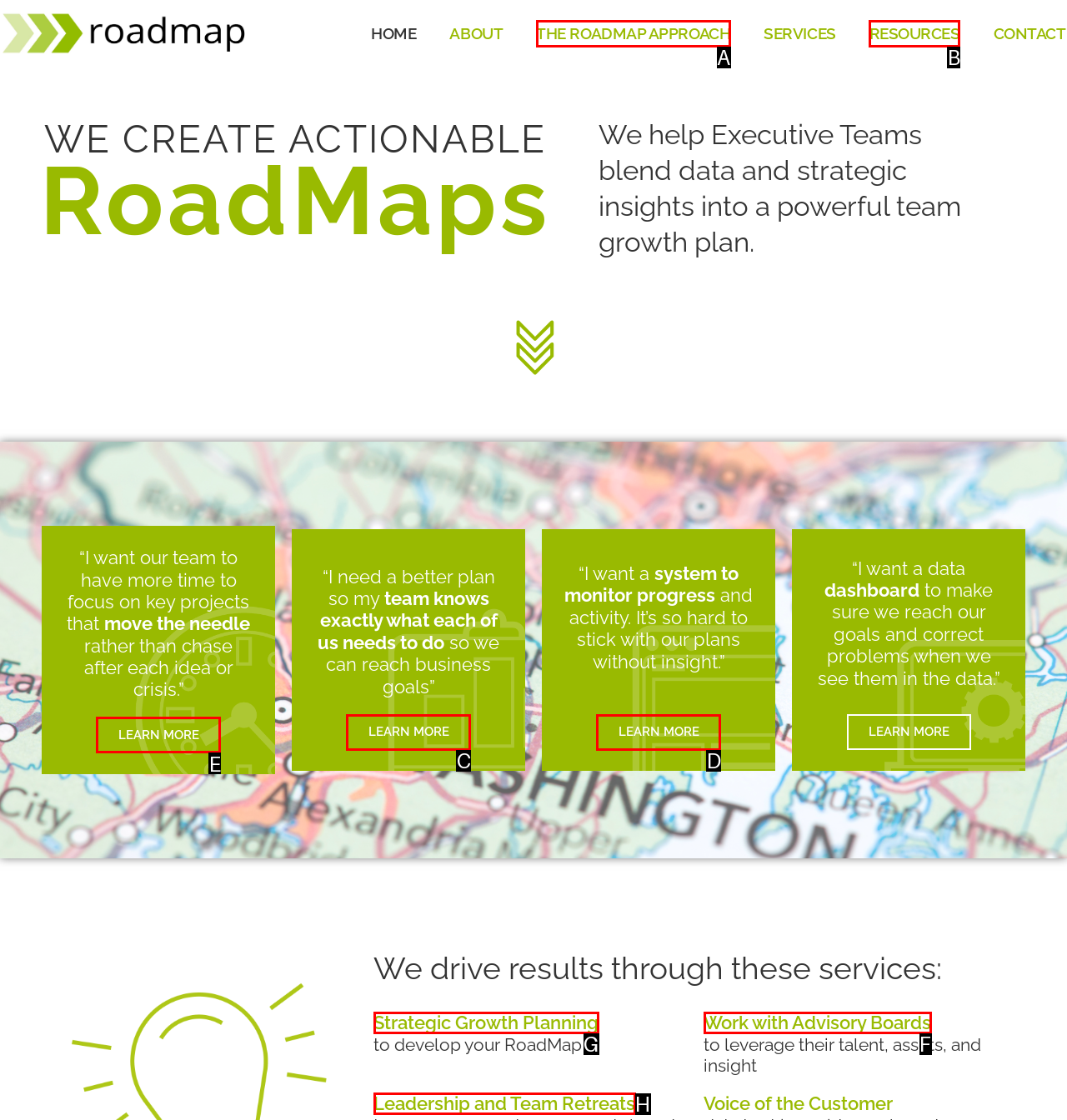Tell me the letter of the UI element to click in order to accomplish the following task: Explore Strategic Growth Planning
Answer with the letter of the chosen option from the given choices directly.

G